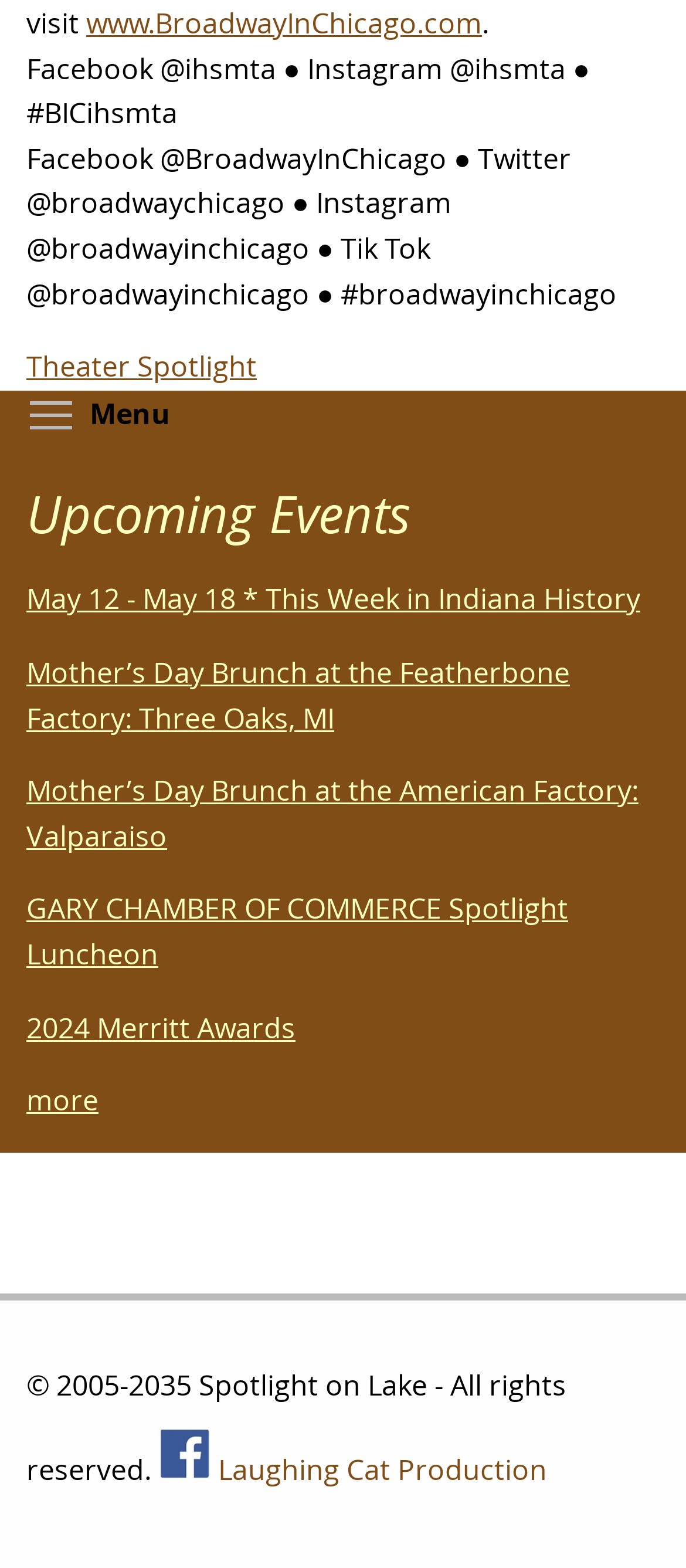How many footer links are there?
Give a one-word or short-phrase answer derived from the screenshot.

3